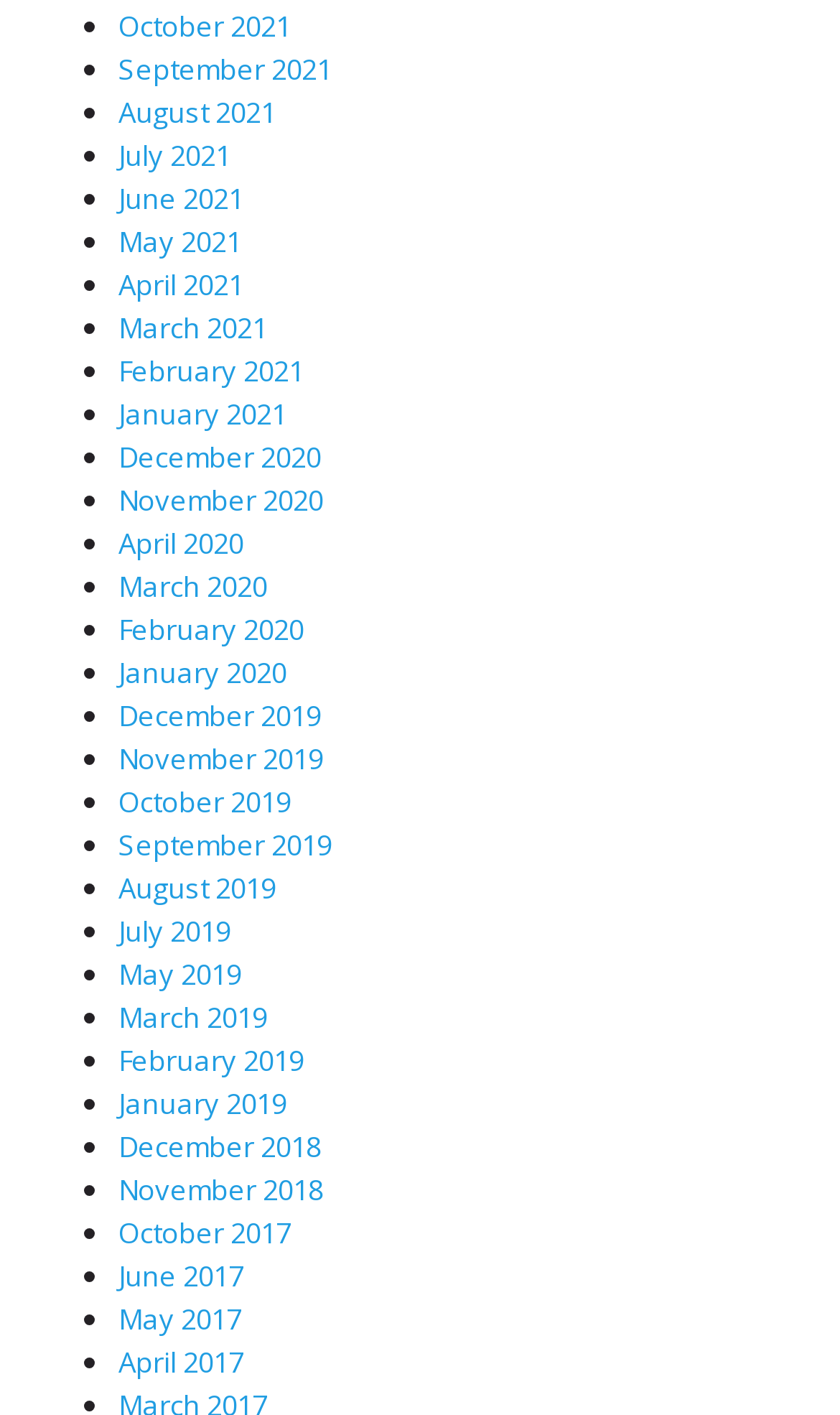Consider the image and give a detailed and elaborate answer to the question: 
How many months are listed on this webpage?

I counted the number of links on the webpage, each representing a month, and found 36 links.